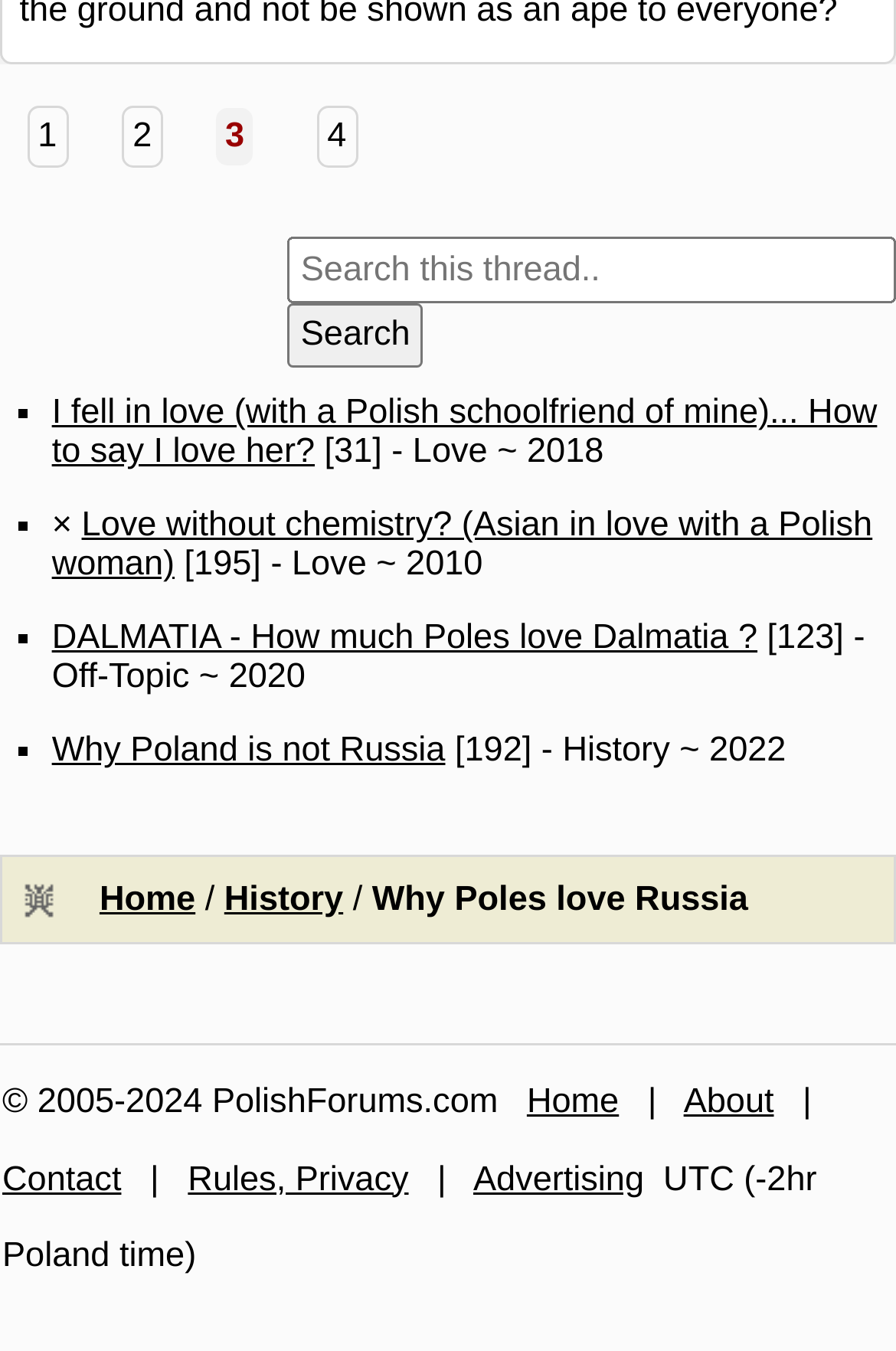Give a concise answer of one word or phrase to the question: 
What is the purpose of the textbox on the webpage?

Search